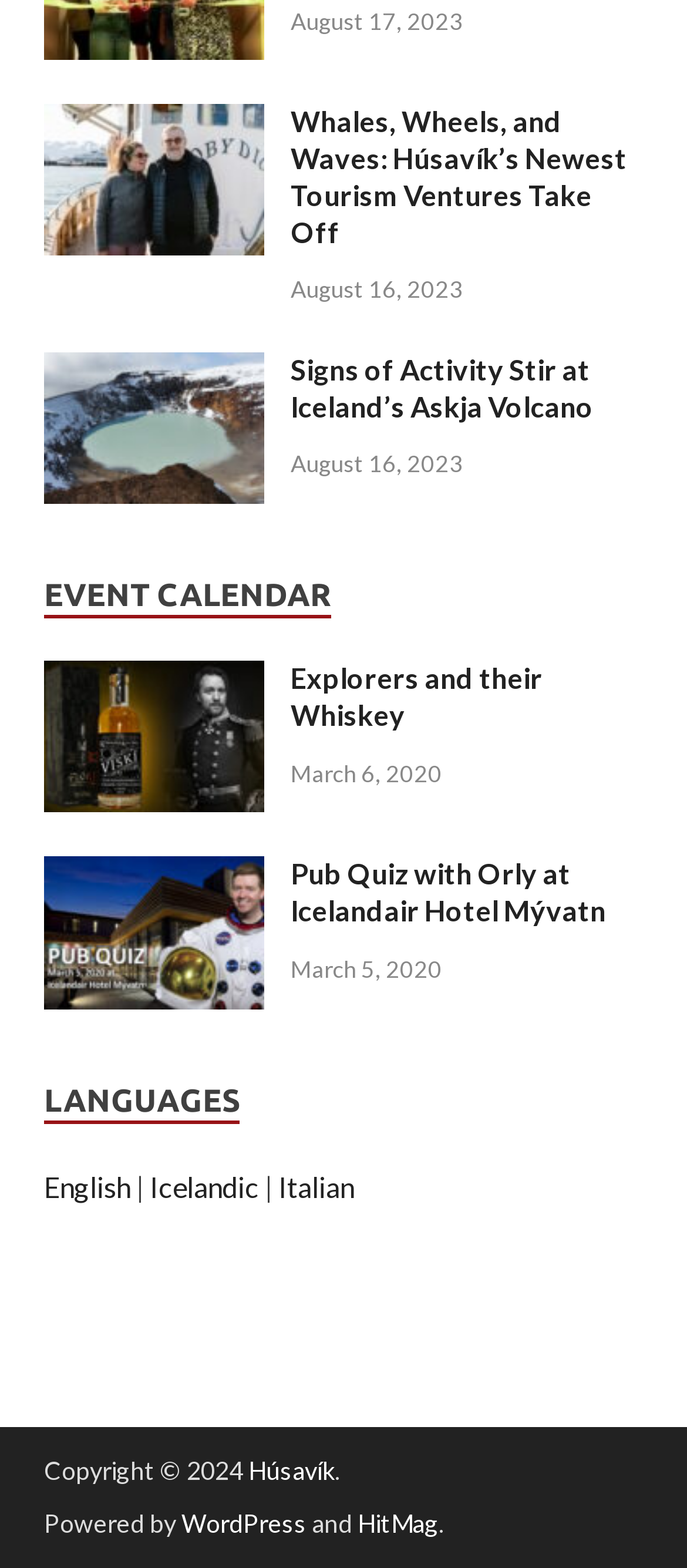Please identify the bounding box coordinates of the element I should click to complete this instruction: 'View event details of Explorers and their Whiskey'. The coordinates should be given as four float numbers between 0 and 1, like this: [left, top, right, bottom].

[0.423, 0.422, 0.936, 0.468]